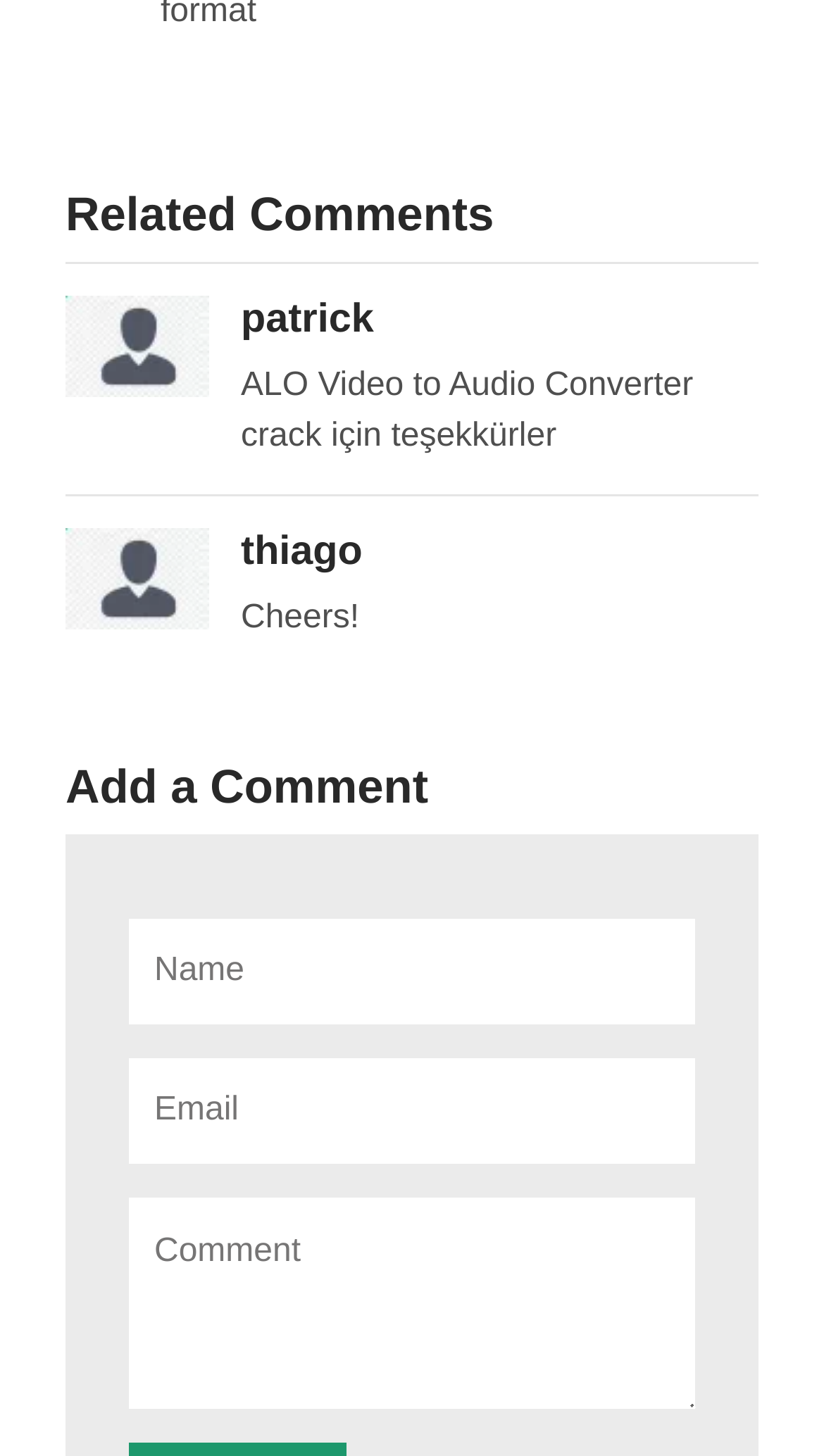Please give a short response to the question using one word or a phrase:
What is the text written by 'thiago'?

Cheers!